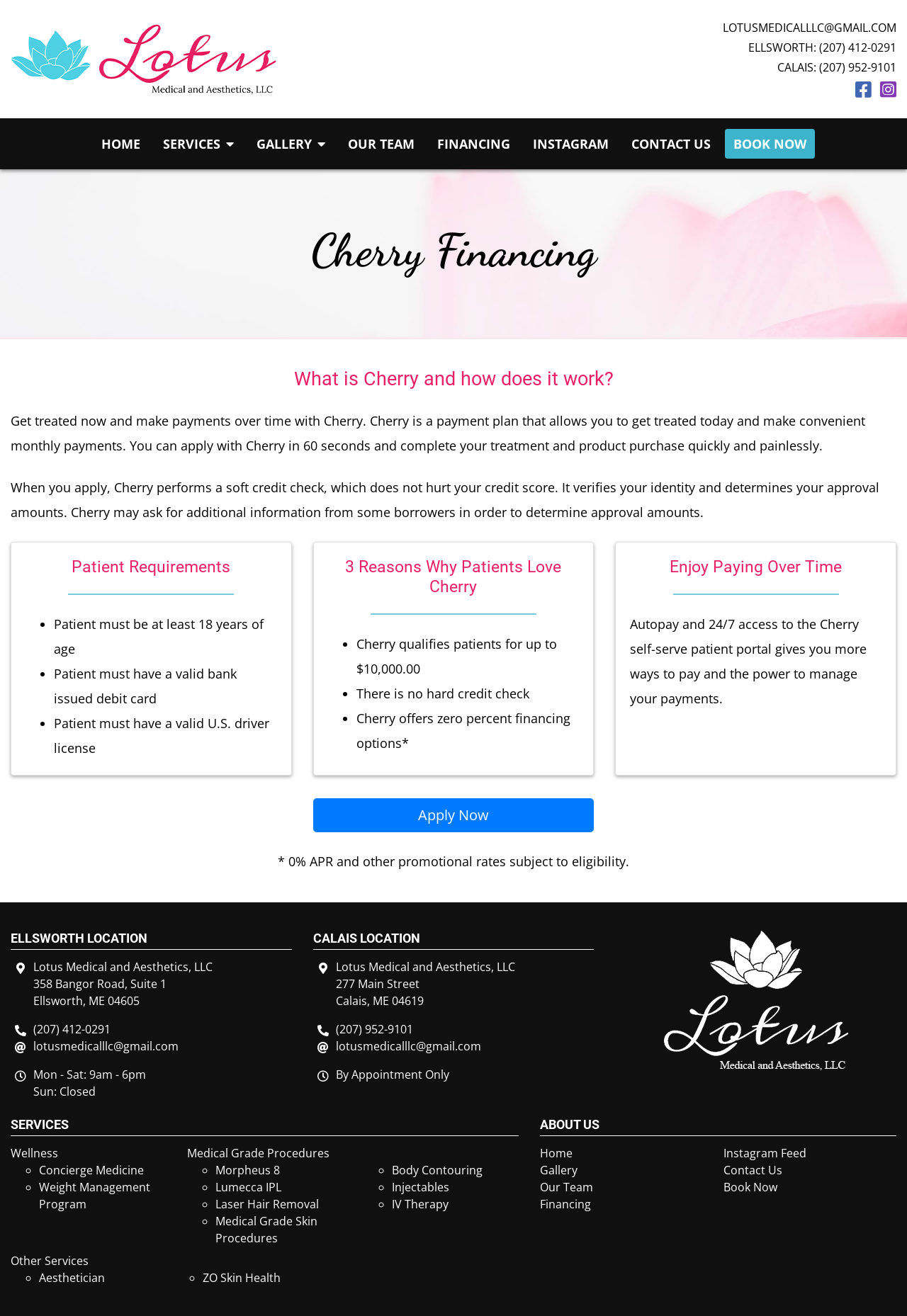What is one of the services offered by Lotus Medical and Aesthetics?
Please give a detailed and elaborate answer to the question.

I found the answer by looking at the section of the webpage that lists the services offered by Lotus Medical and Aesthetics, which includes concierge medicine.